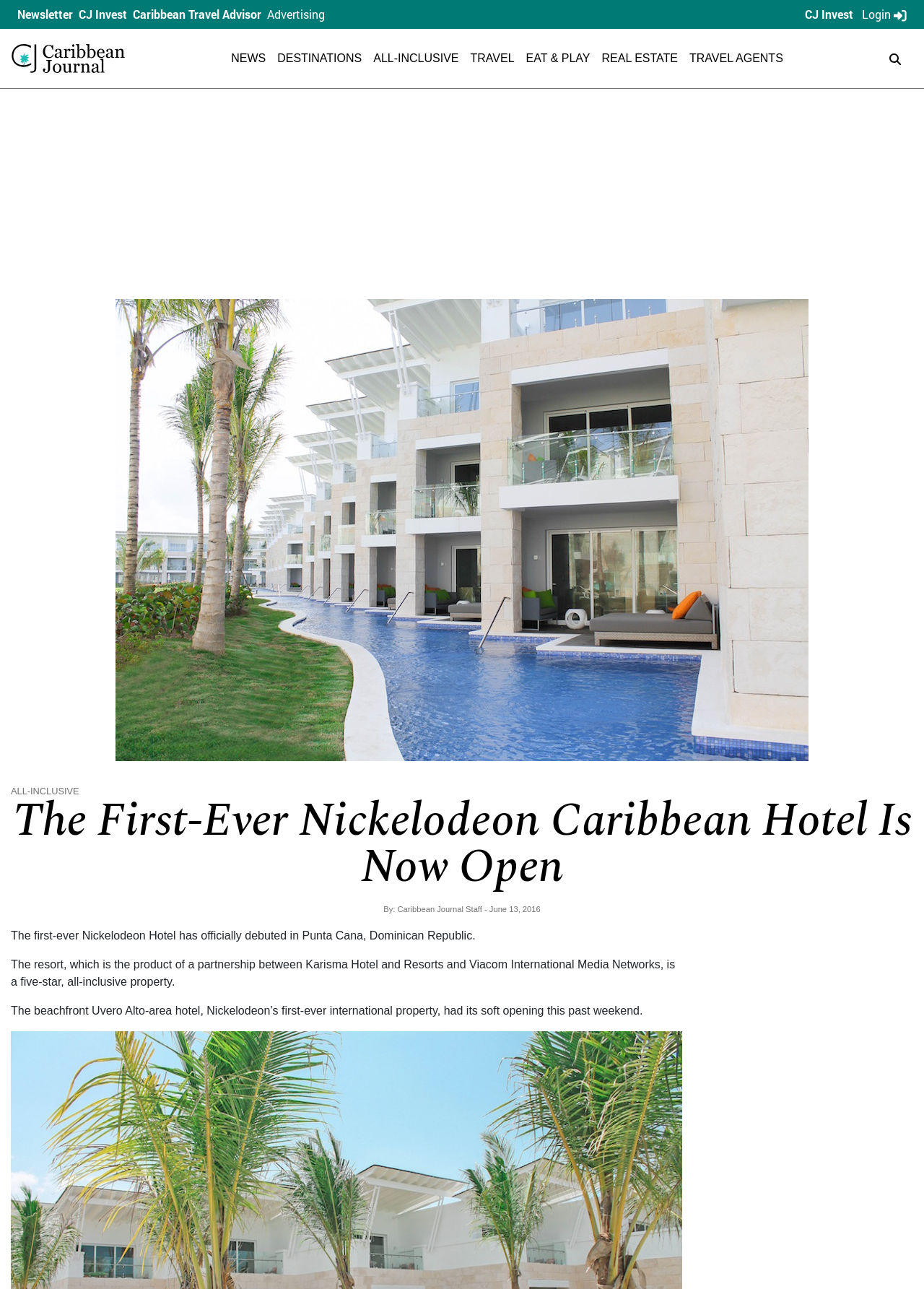Using a single word or phrase, answer the following question: 
What is the date mentioned in the article?

June 13, 2016